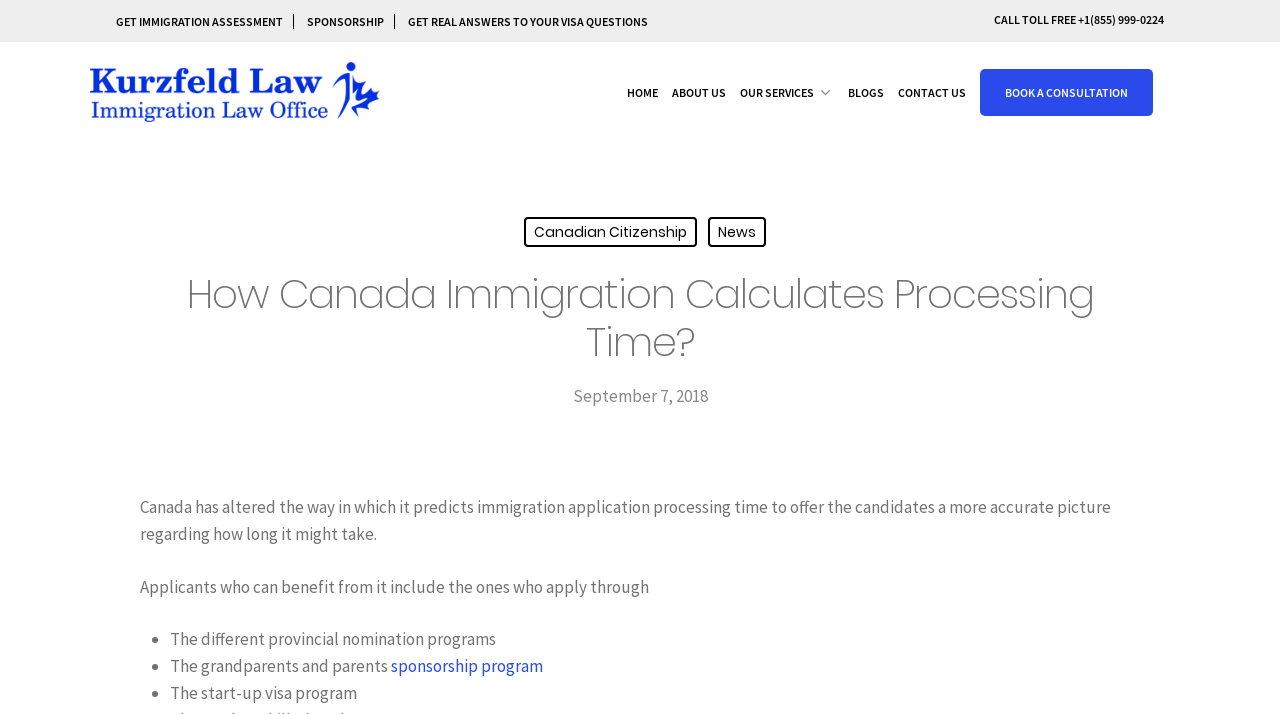Specify the bounding box coordinates of the area to click in order to follow the given instruction: "Read about how Canada calculates immigration processing time."

[0.109, 0.35, 0.891, 0.541]